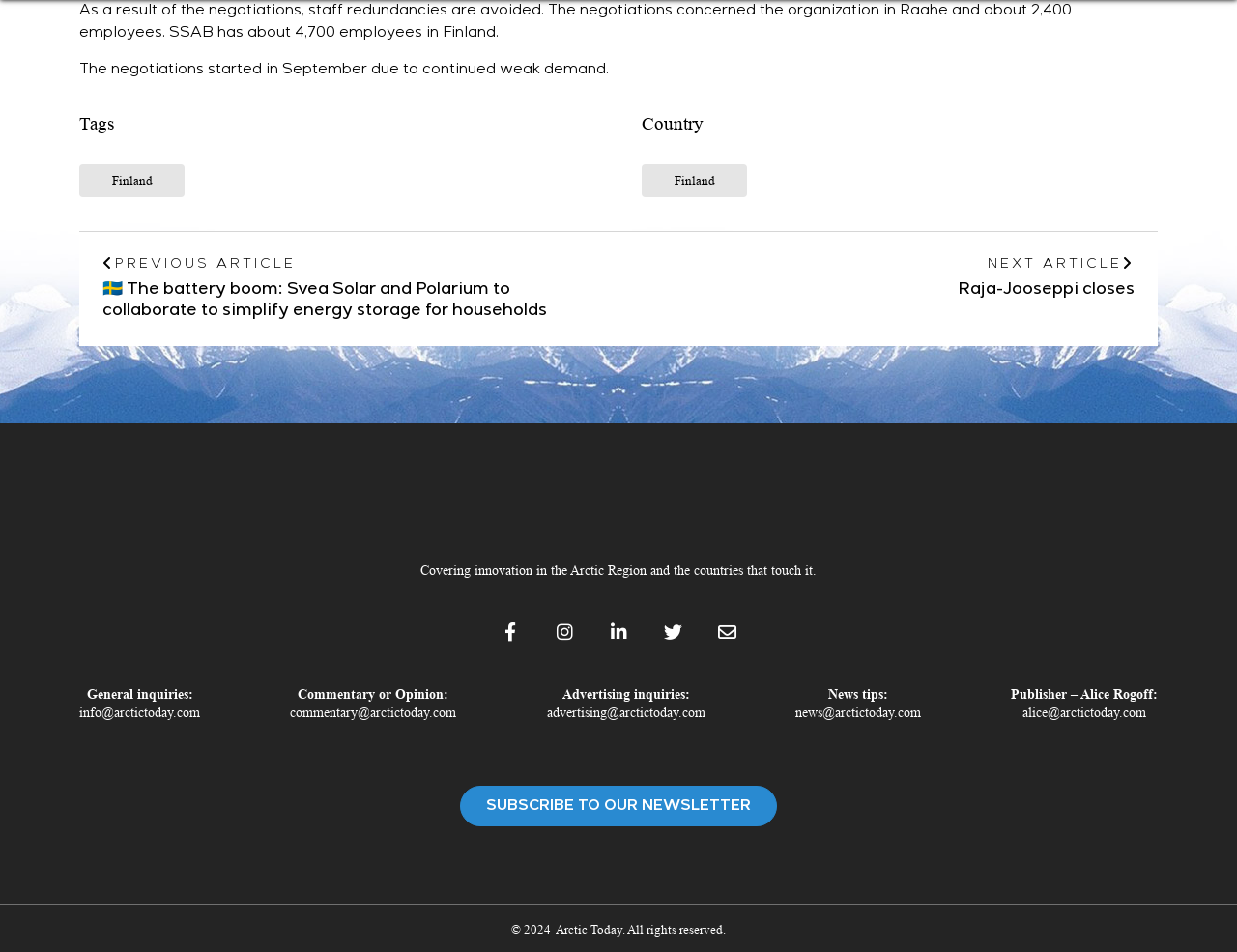Determine the bounding box coordinates for the region that must be clicked to execute the following instruction: "Contact for advertising inquiries".

[0.442, 0.741, 0.57, 0.756]